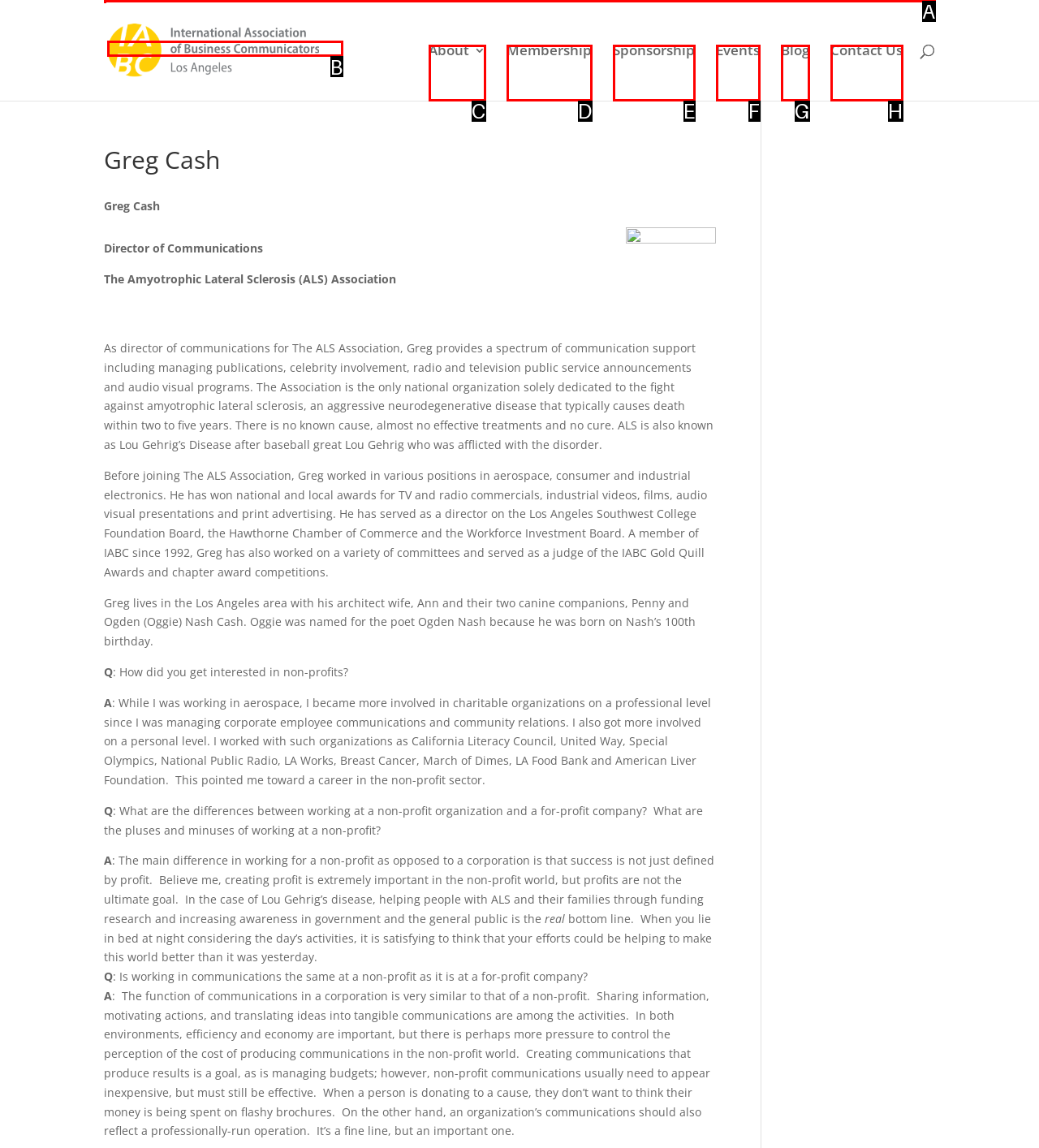Select the letter of the UI element you need to click on to fulfill this task: Search for something. Write down the letter only.

A